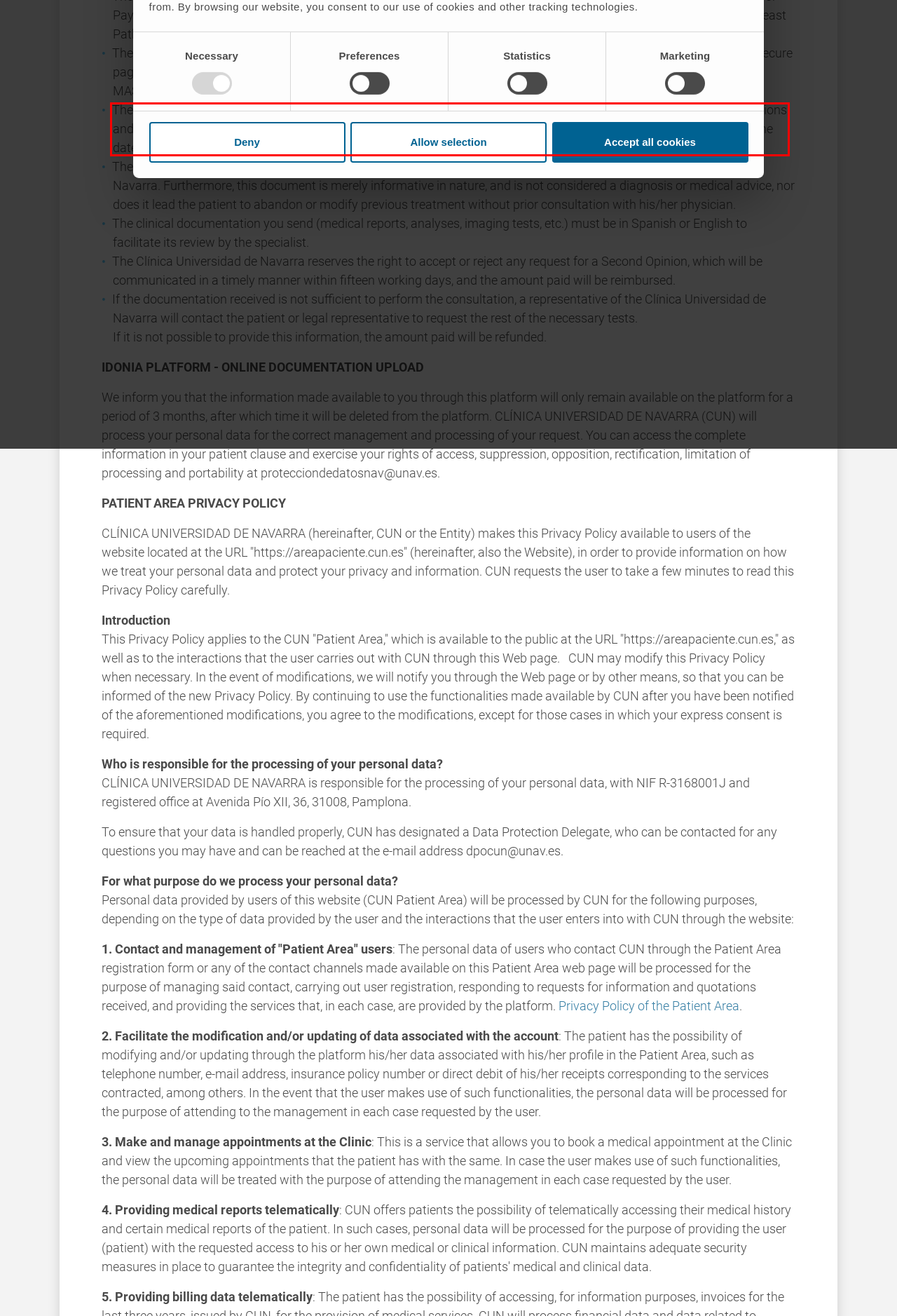Observe the screenshot of the webpage, locate the red bounding box, and extract the text content within it.

The amount includes the costs of the medical evaluation, the call and/or video consultation with the doctor for clarifications and the face-to-face consultation, if desired. For the face-to-face consultation you will have a period of 3 months from the date of the request for the second opinion.